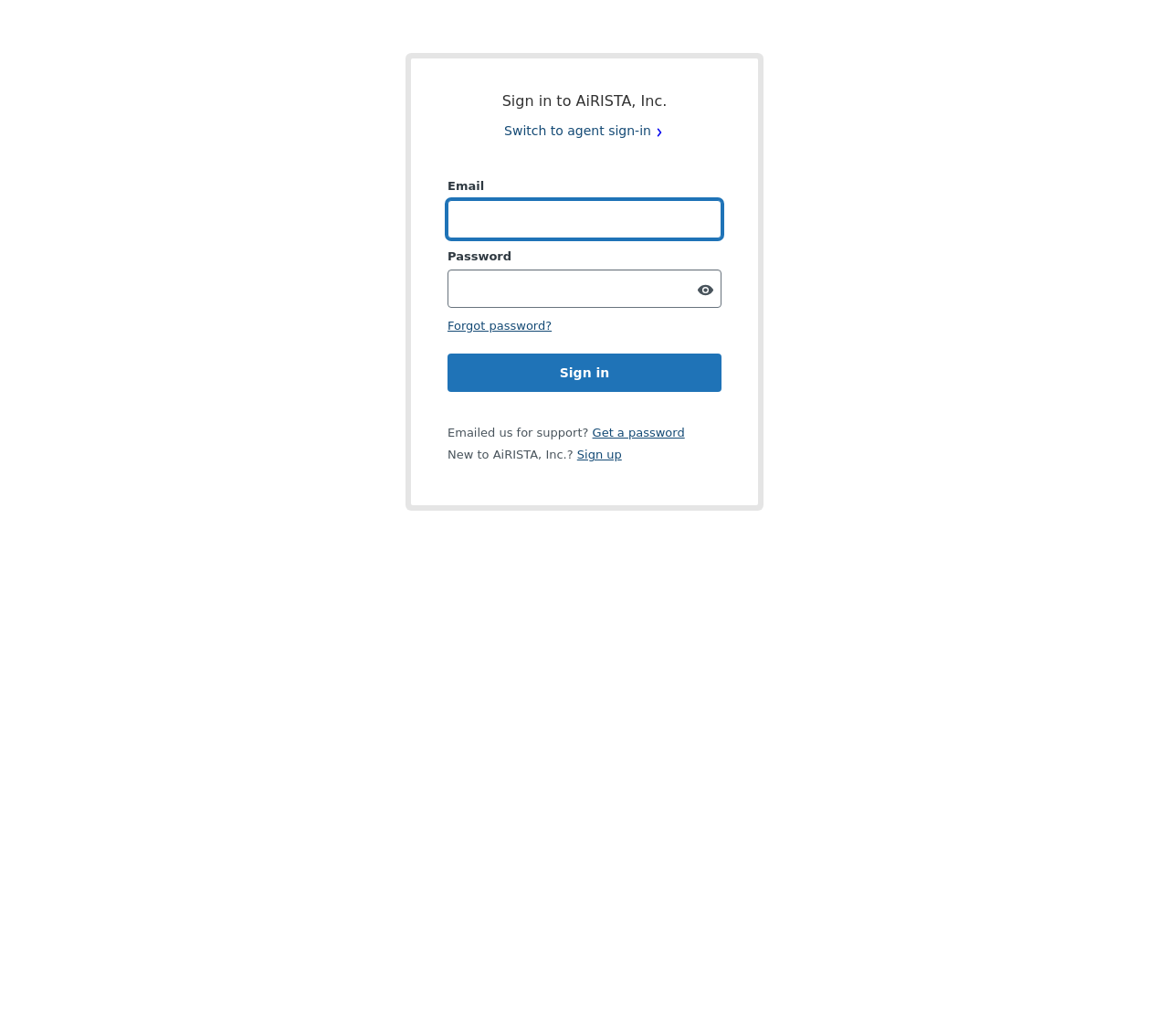Could you find the bounding box coordinates of the clickable area to complete this instruction: "Enter email"?

[0.383, 0.193, 0.617, 0.23]